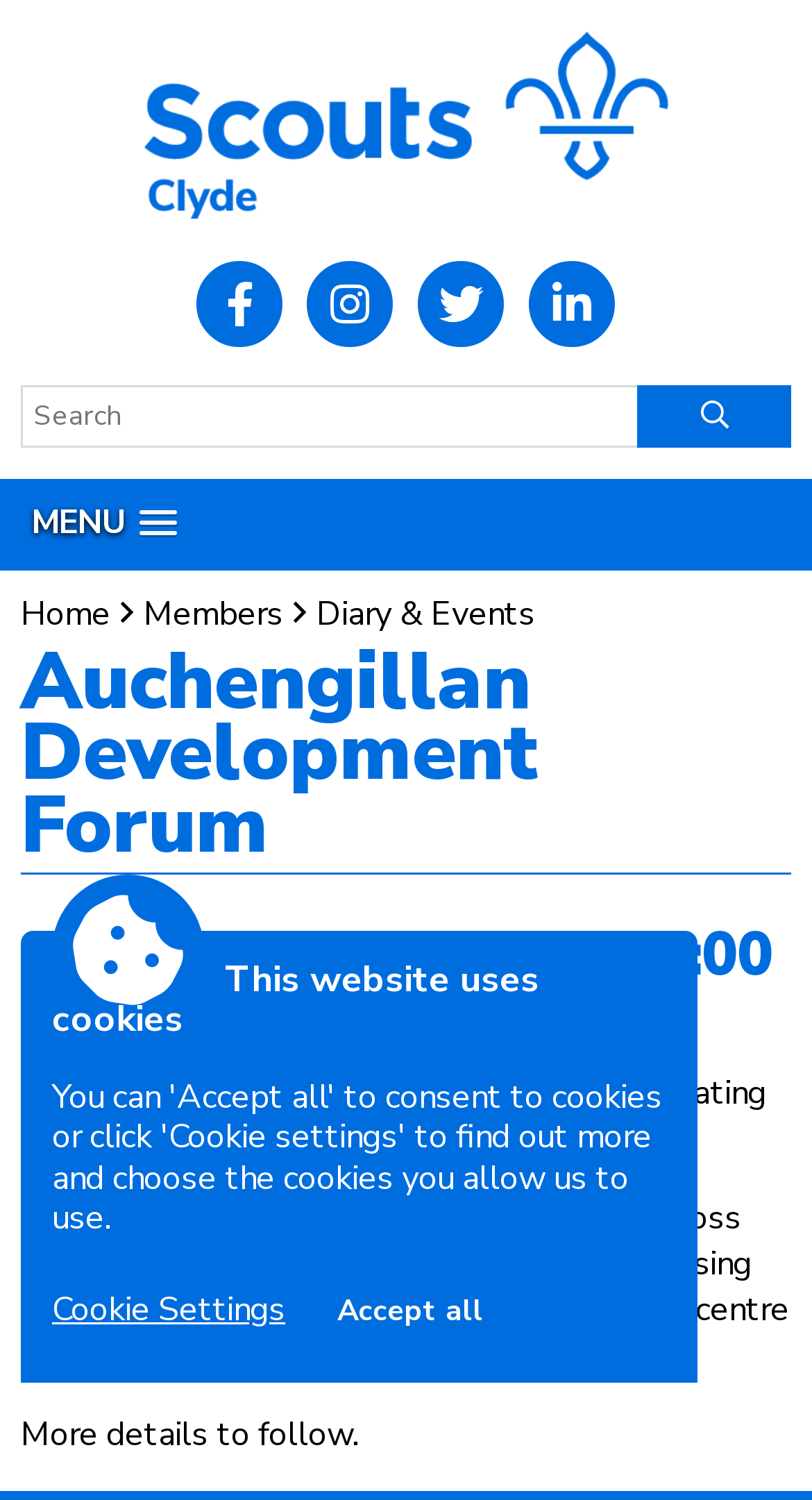Provide your answer in a single word or phrase: 
What can be found in the menu?

Unknown